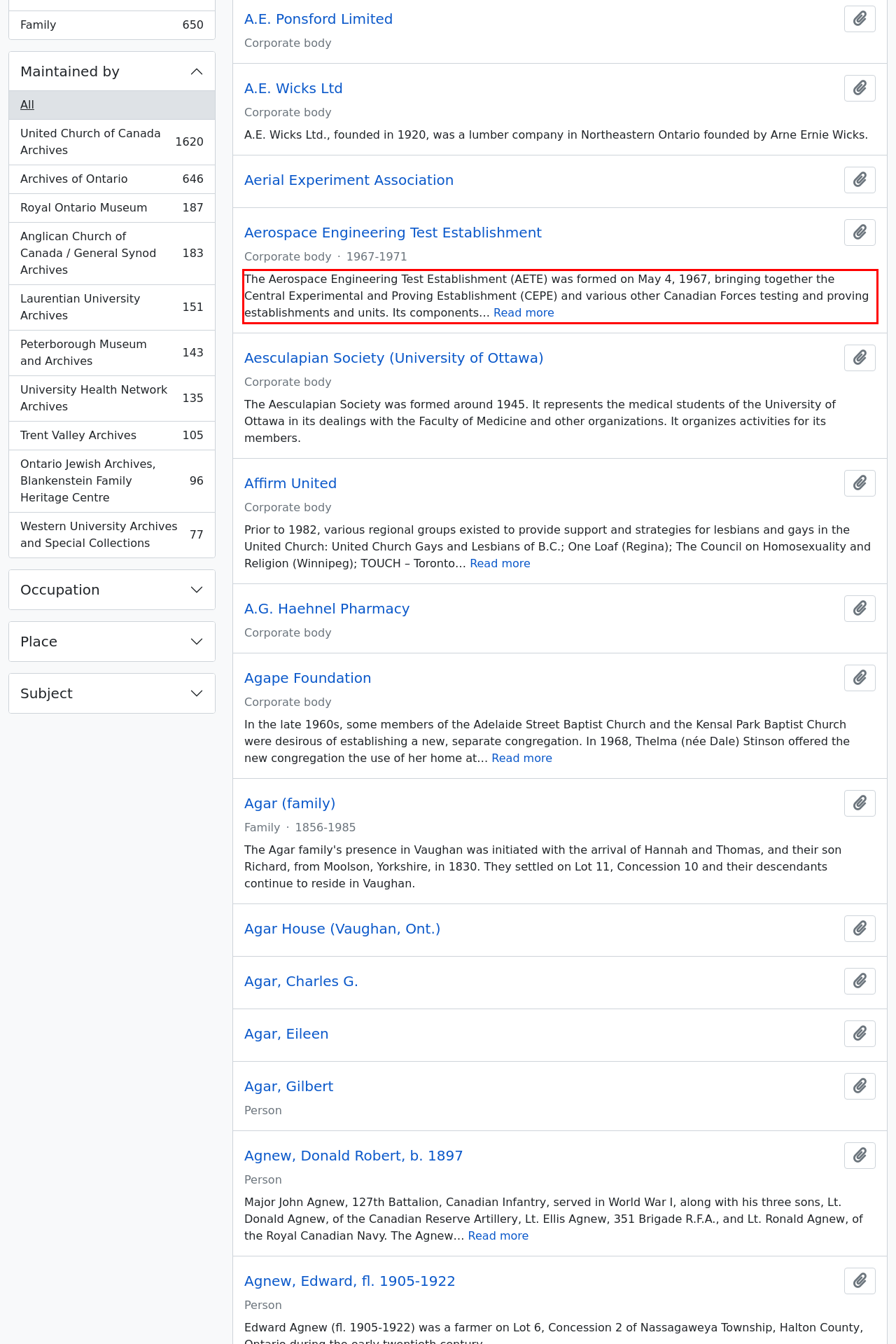Examine the webpage screenshot, find the red bounding box, and extract the text content within this marked area.

The Aerospace Engineering Test Establishment (AETE) was formed on May 4, 1967, bringing together the Central Experimental and Proving Establishment (CEPE) and various other Canadian Forces testing and proving establishments and units. Its components… Read more